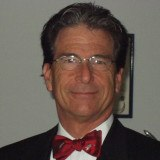Provide a comprehensive description of the image.

The image features an individual identified as Maurice Mandel II, a landlord-tenant lawyer based in Newport Beach, California. The individual is dressed formally, wearing a black suit and a distinctive red bow tie, suggesting a professional setting. He has a friendly smile and wears glasses, which adds to his approachable demeanor. Maurice Mandel II is noted for providing legal insights and answers, including guidance on landlord-tenant issues, and is licensed to practice in California. His expertise is evident in his contributions to legal discussions, particularly on topics related to rental agreements and security deposits.